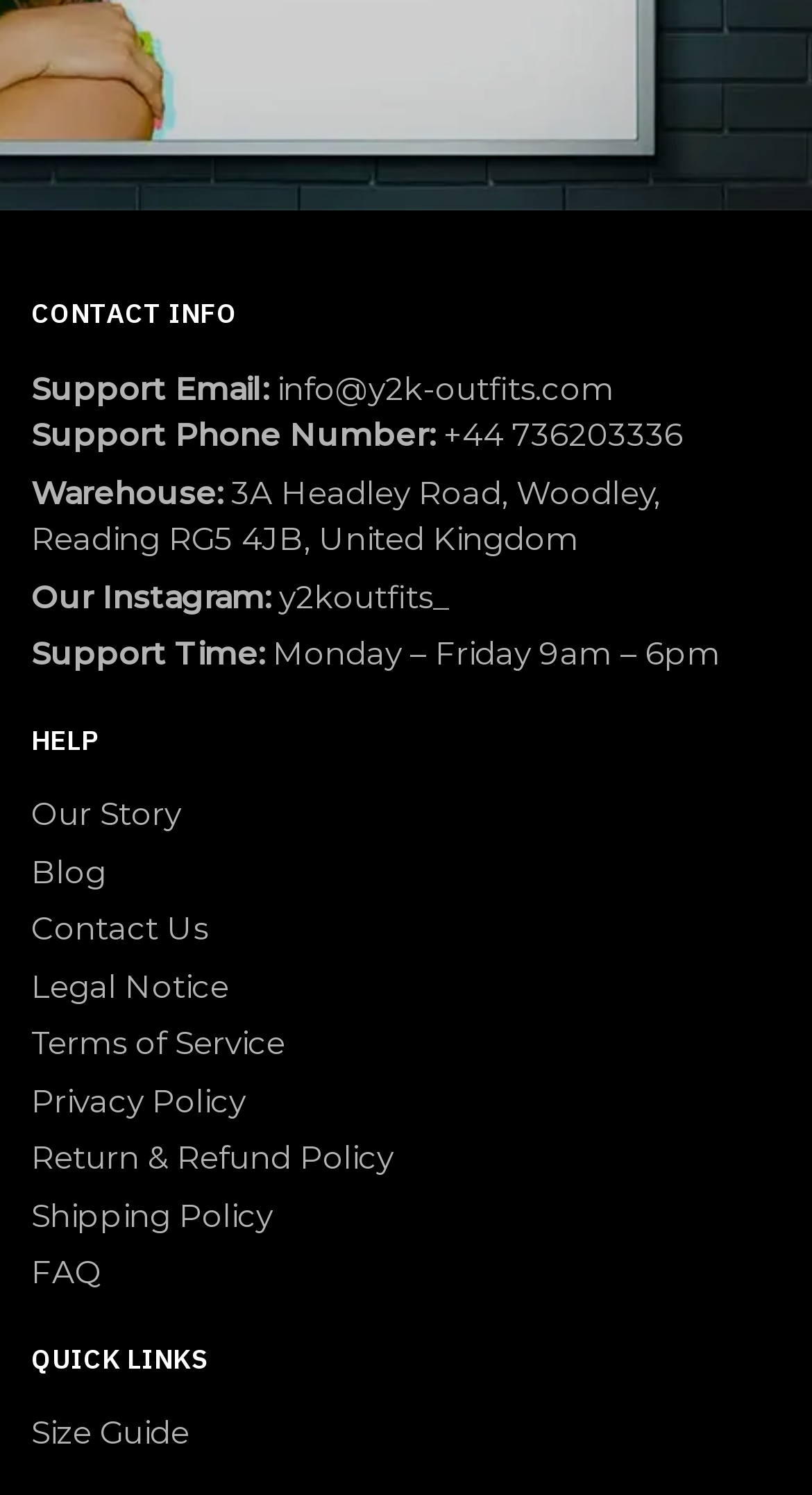What is the Instagram handle?
Craft a detailed and extensive response to the question.

I found the Instagram handle by looking at the 'Our Instagram:' section, which is located below the 'Support Time:' section. The handle is provided as a link, and it is 'y2koutfits_'.